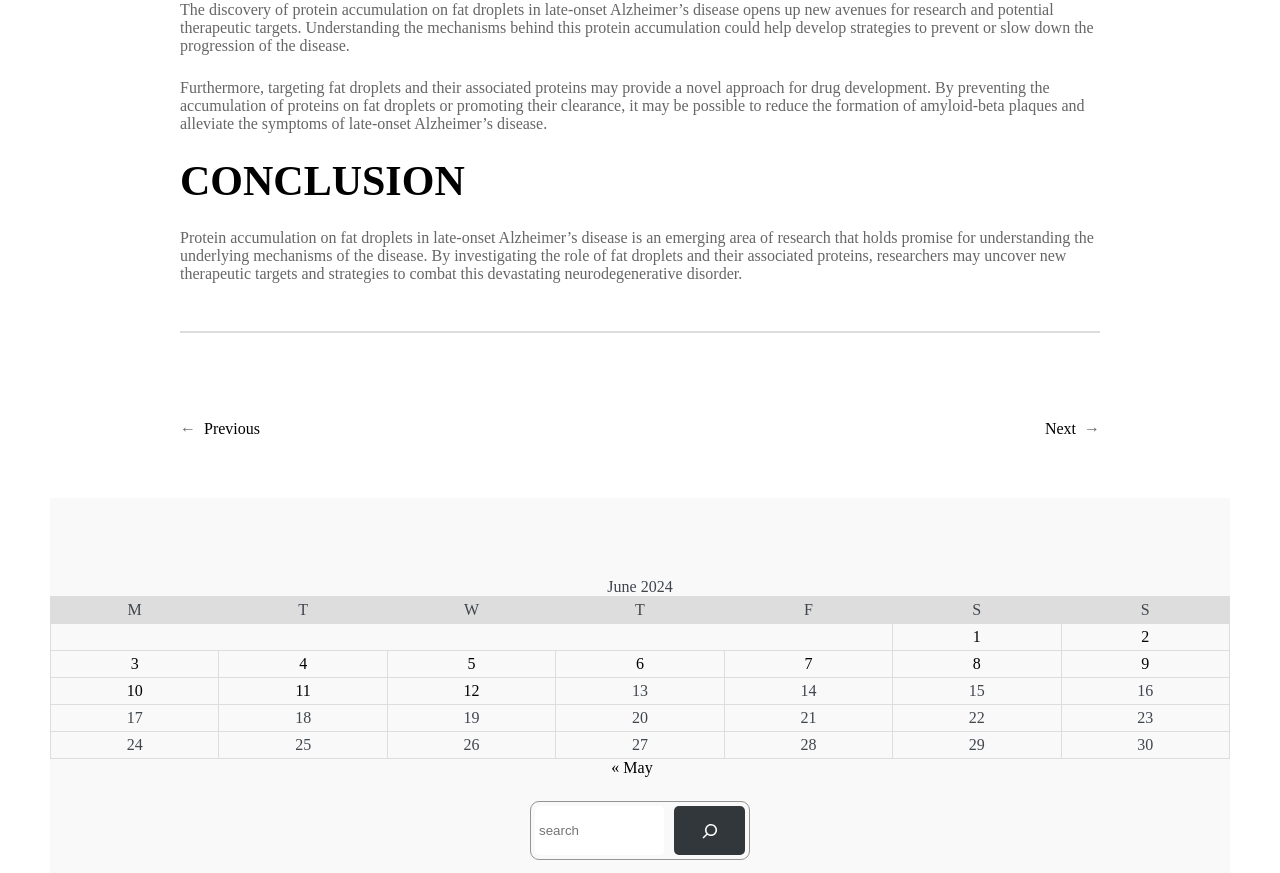Based on the image, provide a detailed and complete answer to the question: 
What is the function of the 'Previous' and 'Next' links?

The 'Previous' and 'Next' links are positioned at the bottom of the page and are likely to be used for pagination, allowing the user to navigate between pages of posts or articles.